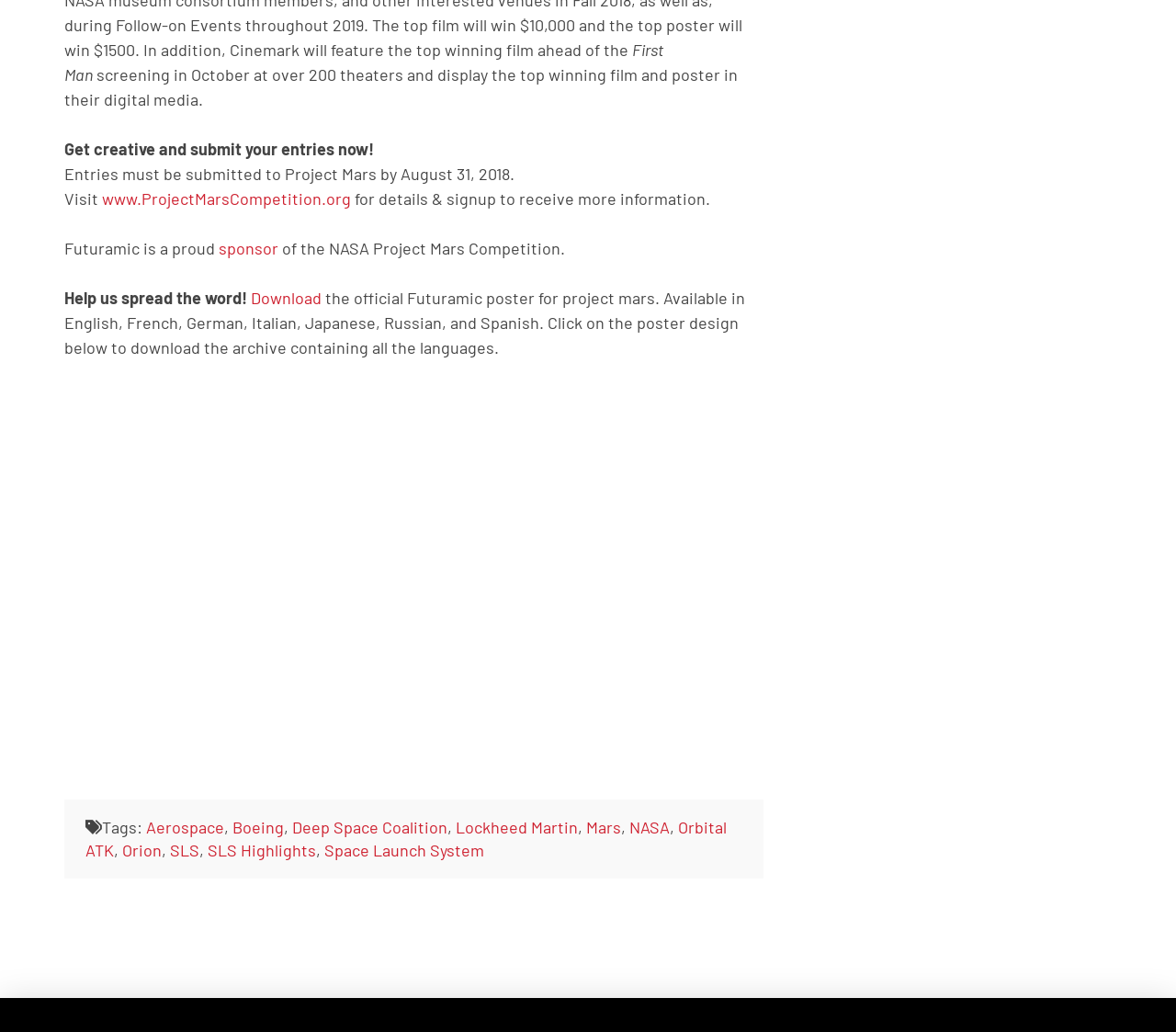What is the name of the organization sponsoring the NASA Project Mars Competition?
Based on the image, give a one-word or short phrase answer.

Futuramic